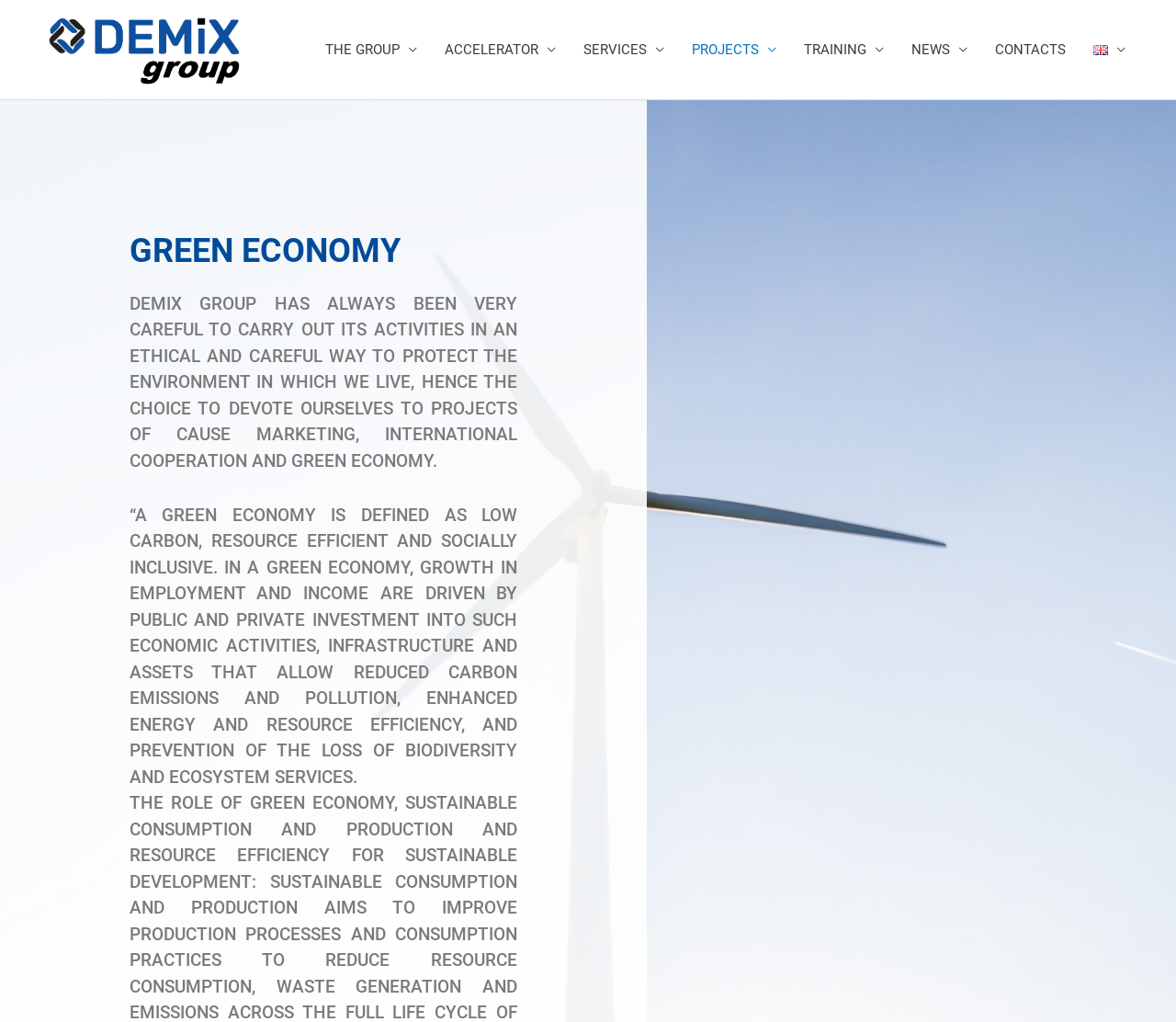Locate the bounding box coordinates of the item that should be clicked to fulfill the instruction: "Click on the 'cholesterol' tag".

None